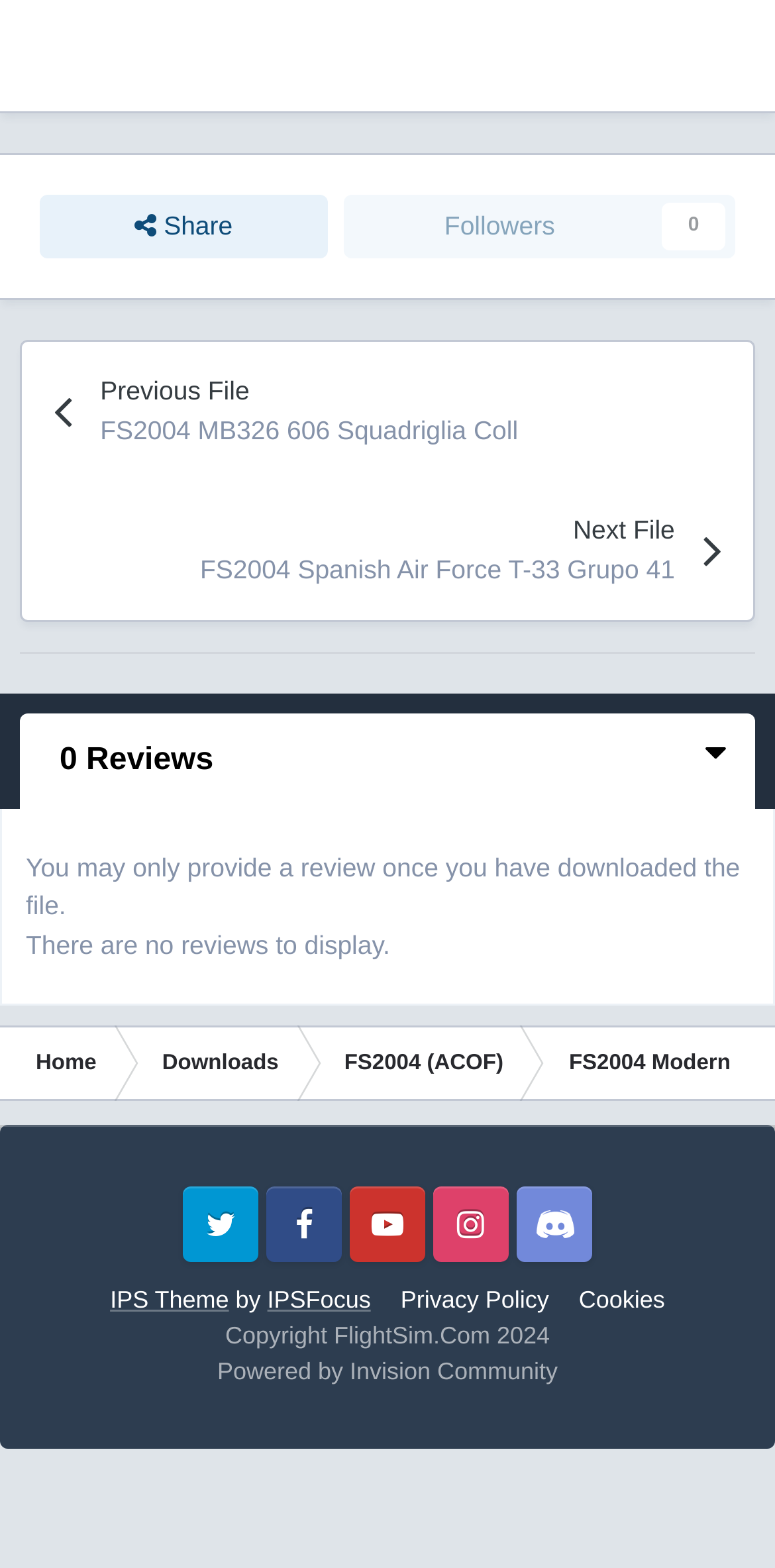What is the copyright information of this website?
Answer the question with as much detail as you can, using the image as a reference.

The static text element at the bottom of the page displays the copyright information, which is 'Copyright FlightSim.Com 2024'.